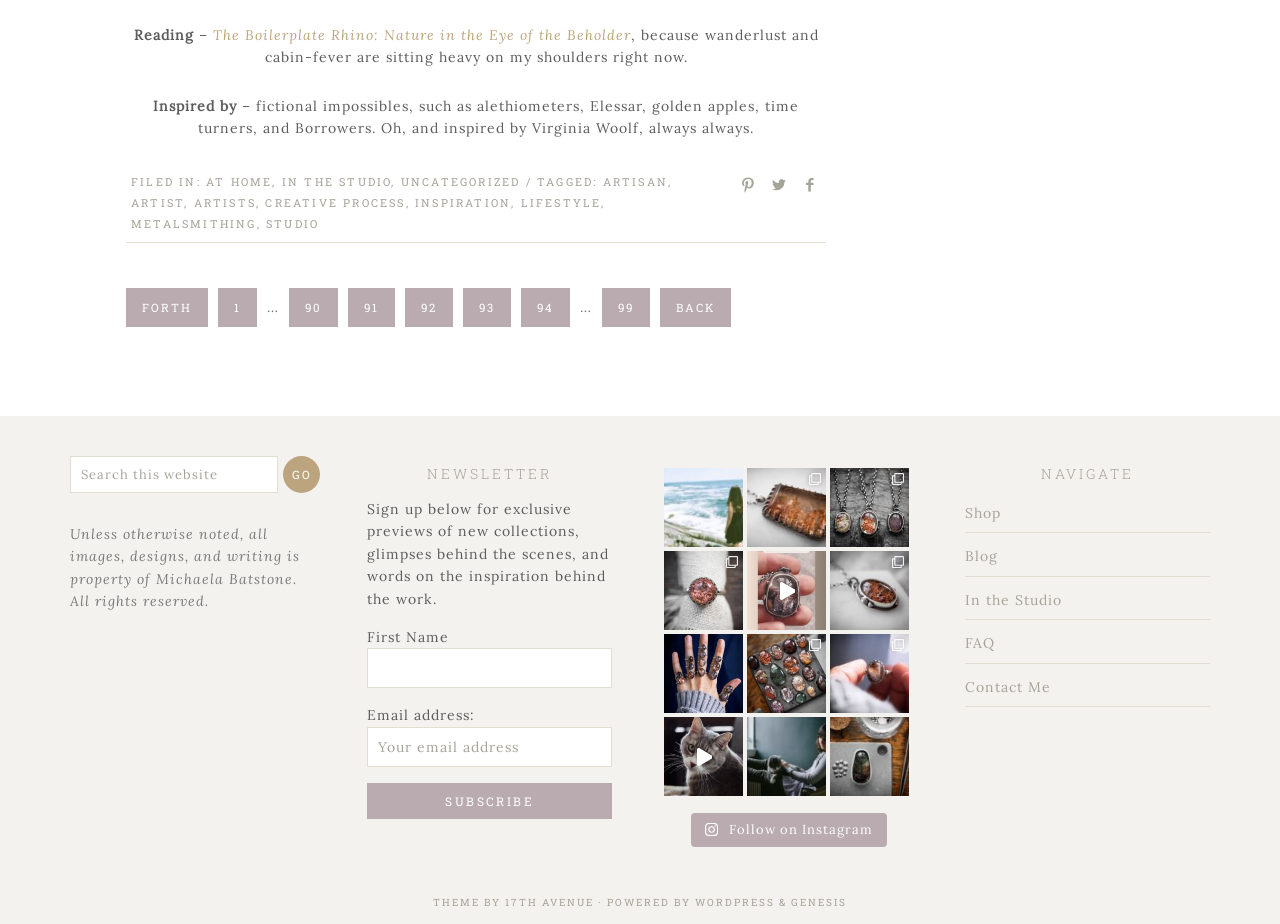Determine the bounding box coordinates for the clickable element required to fulfill the instruction: "Search this website". Provide the coordinates as four float numbers between 0 and 1, i.e., [left, top, right, bottom].

[0.055, 0.494, 0.217, 0.534]